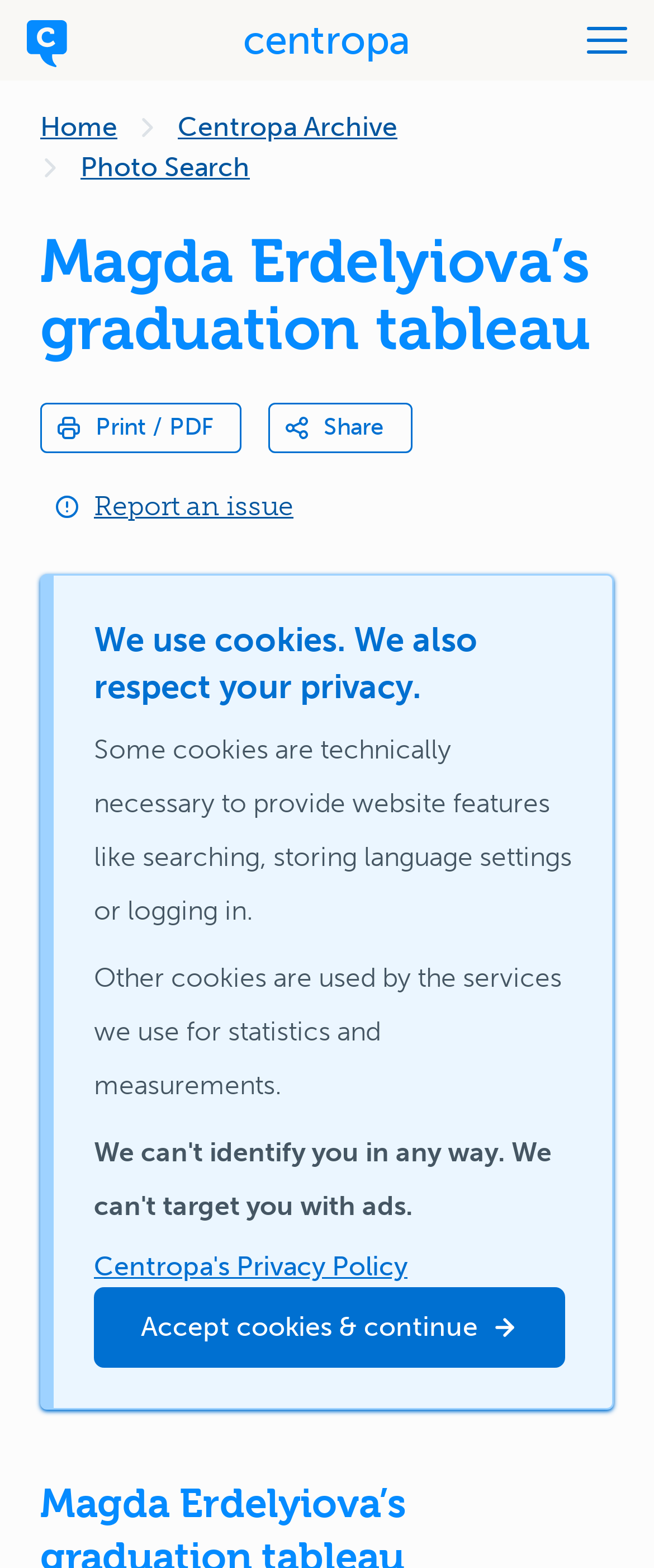Identify the first-level heading on the webpage and generate its text content.

Magda Erdelyiova’s graduation tableau